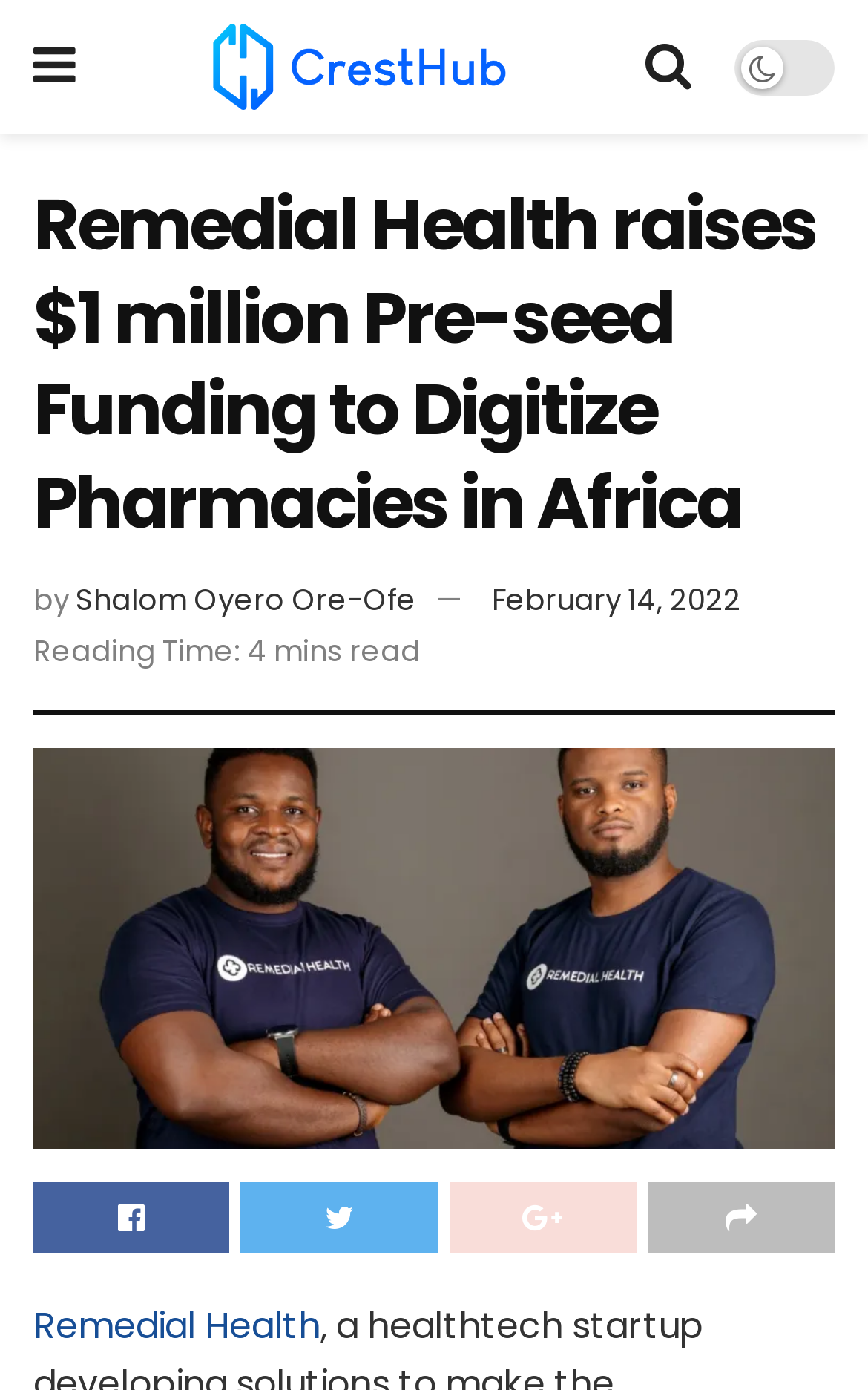Locate the bounding box for the described UI element: "Shalom Oyero Ore-Ofe". Ensure the coordinates are four float numbers between 0 and 1, formatted as [left, top, right, bottom].

[0.087, 0.417, 0.479, 0.447]